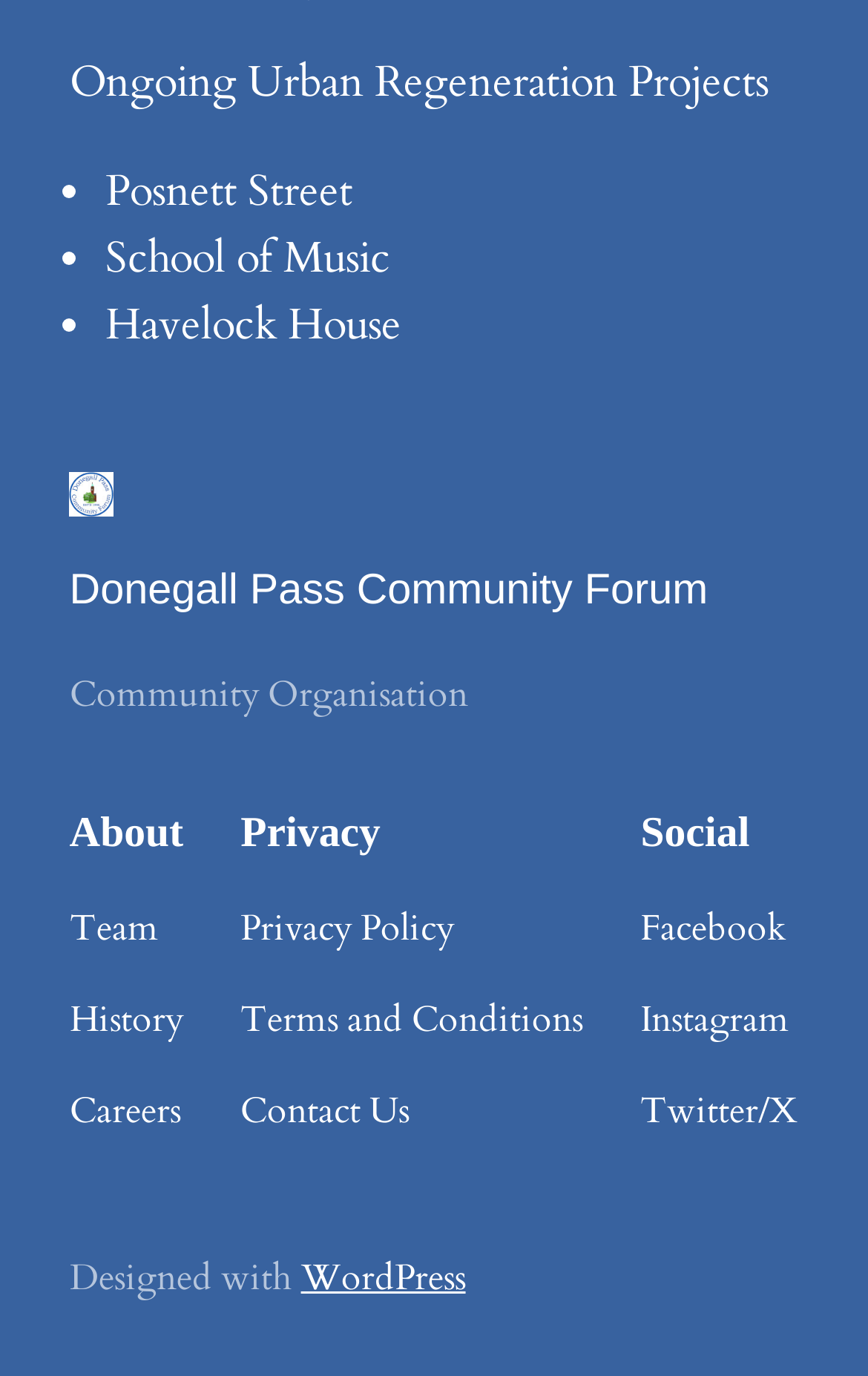What is the name of the first urban regeneration project?
Answer the question with a single word or phrase, referring to the image.

Posnett Street